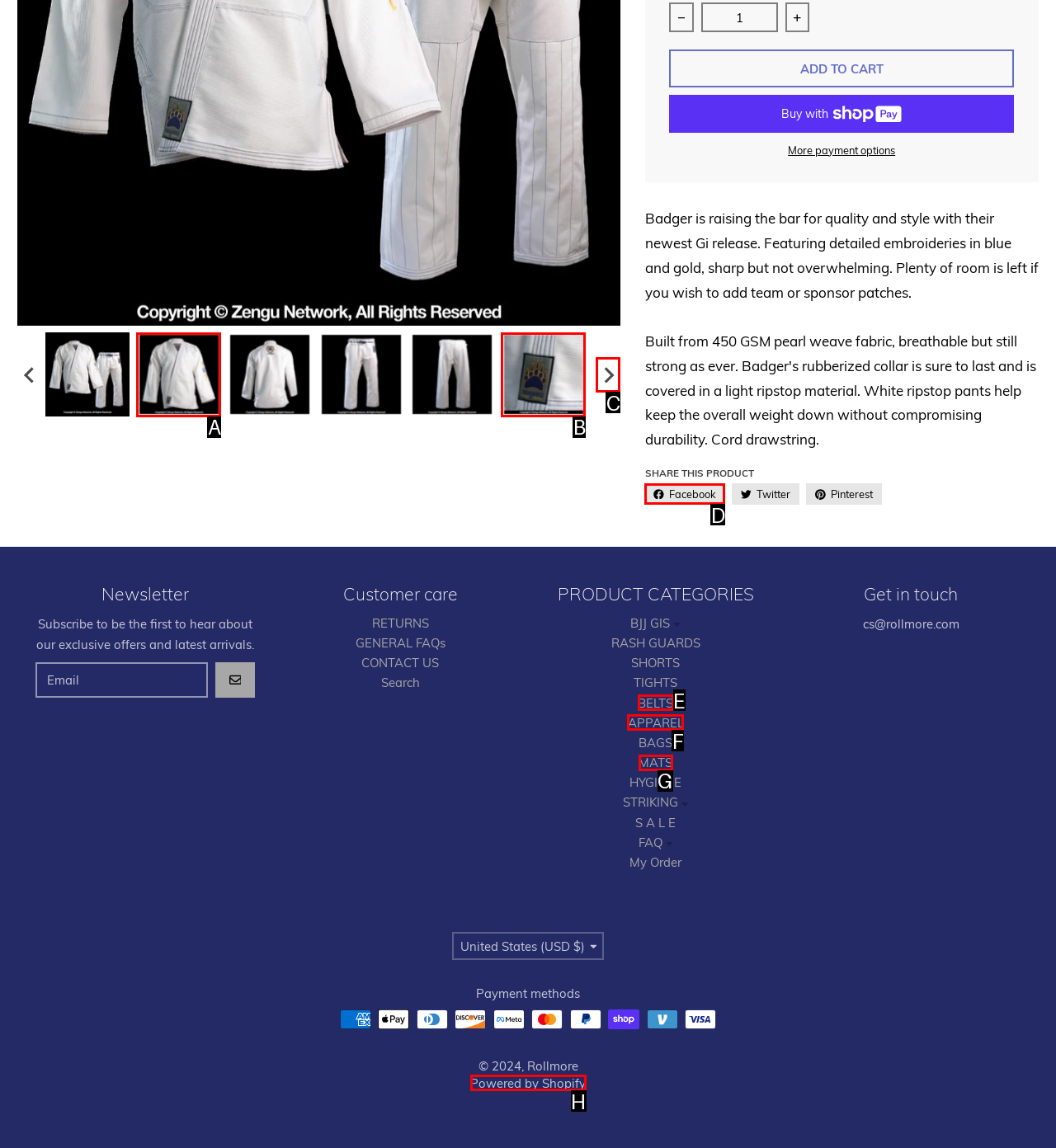Based on the description Powered by Shopify, identify the most suitable HTML element from the options. Provide your answer as the corresponding letter.

H